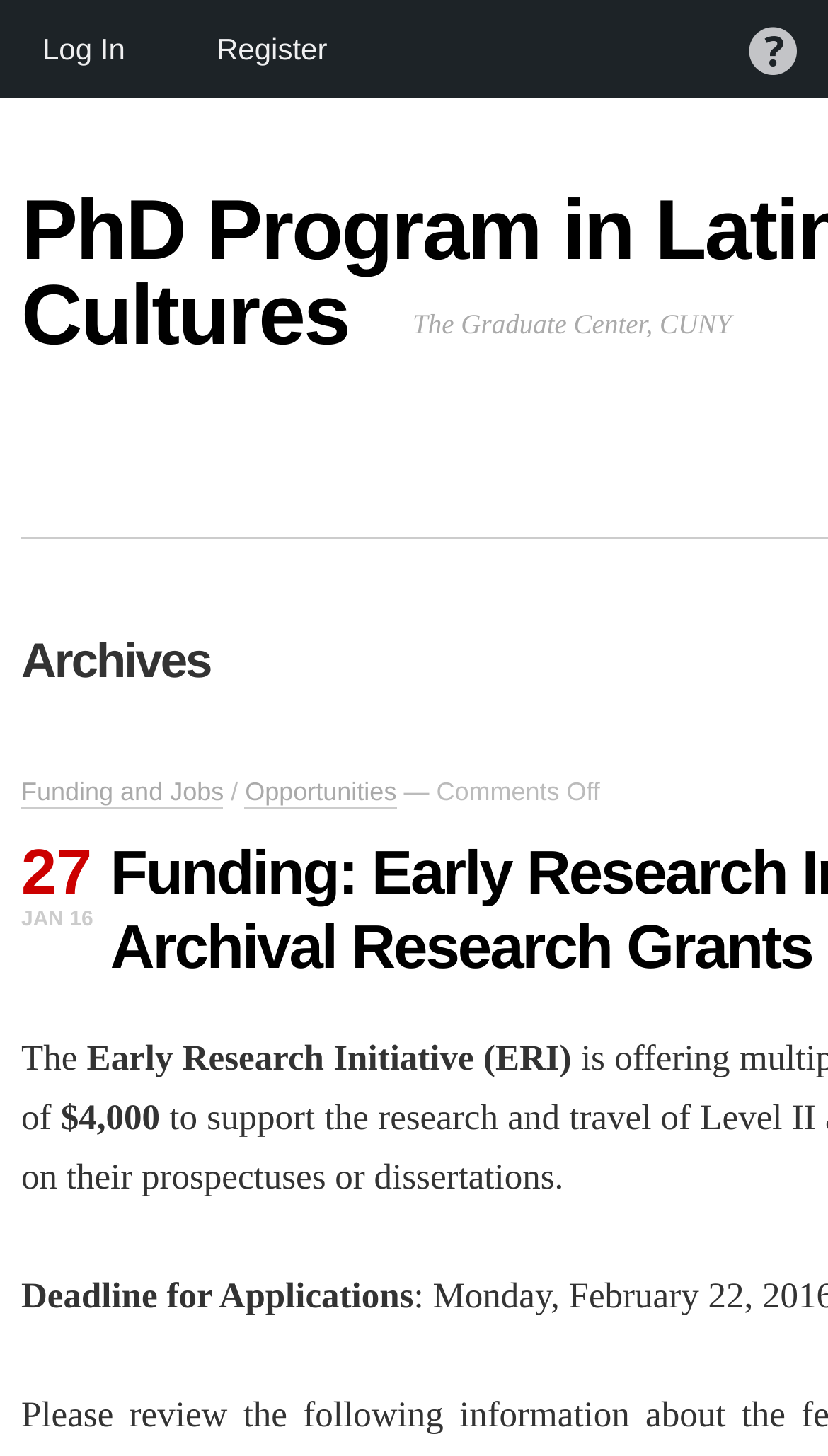For the element described, predict the bounding box coordinates as (top-left x, top-left y, bottom-right x, bottom-right y). All values should be between 0 and 1. Element description: Log In

[0.026, 0.0, 0.205, 0.067]